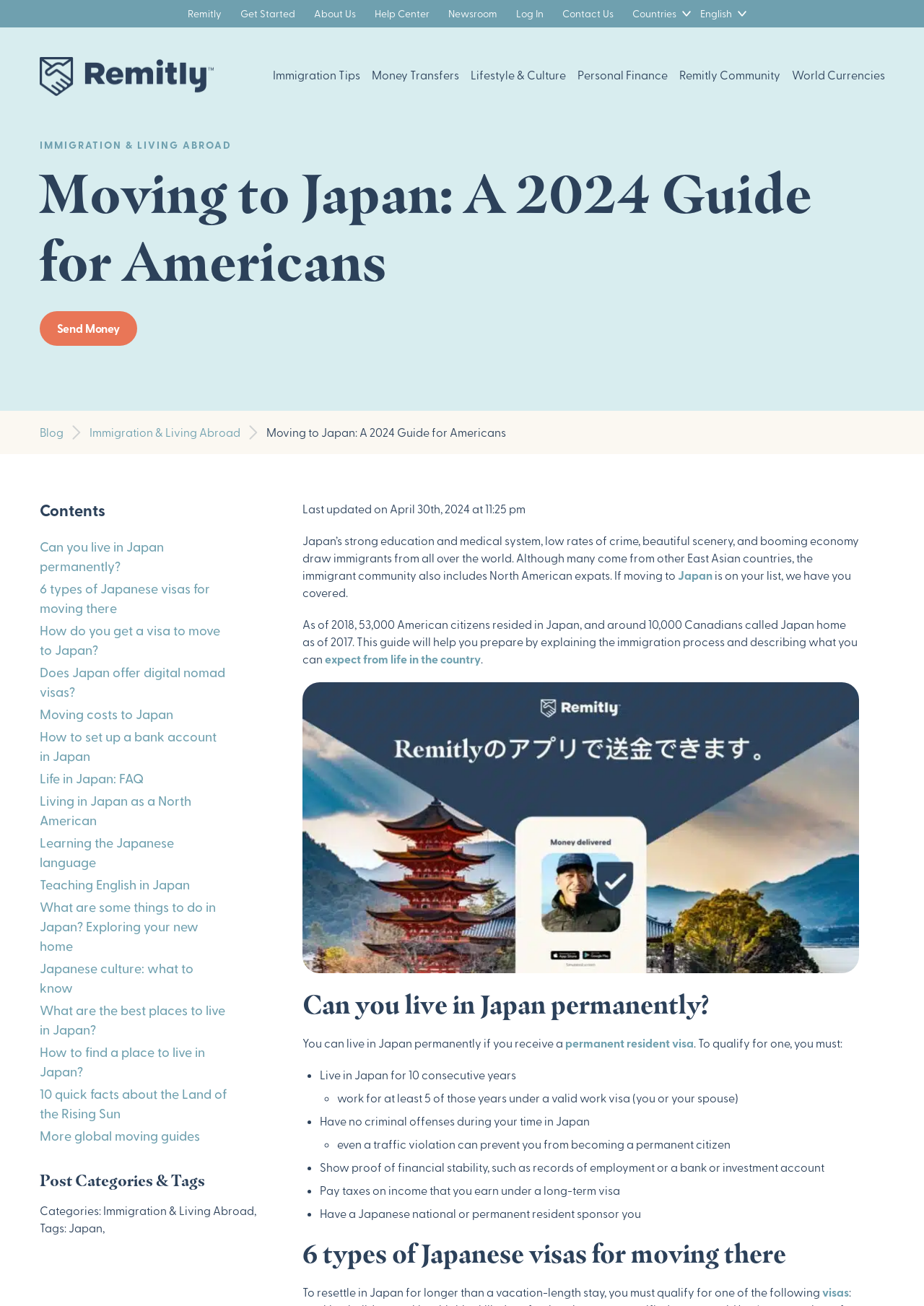What is the purpose of the sidebar section on this webpage?
Carefully analyze the image and provide a detailed answer to the question.

The sidebar section on this webpage appears to provide a table of contents, listing the various sections and topics discussed on the webpage, allowing users to quickly navigate to specific areas of interest.